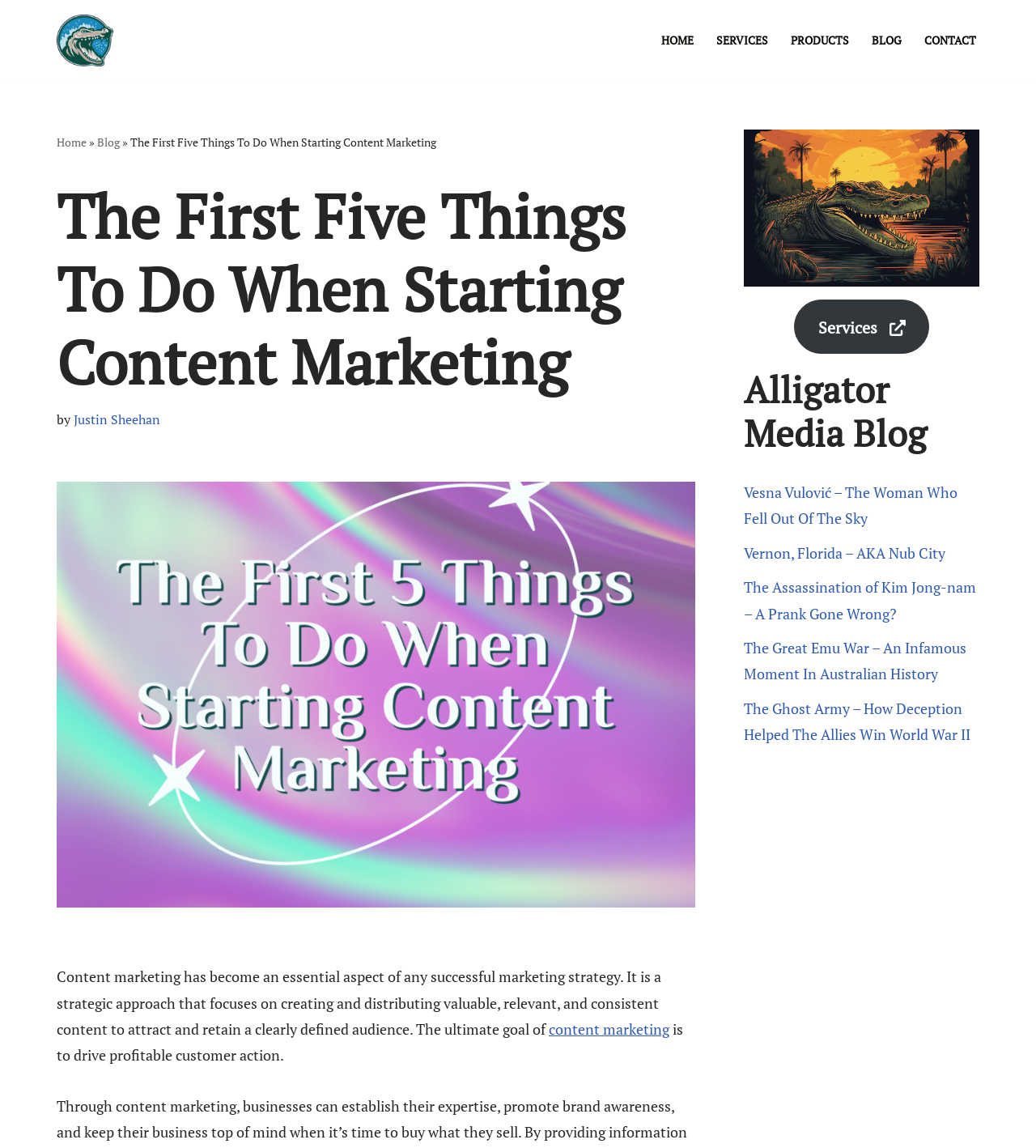How many blog posts are listed?
Look at the screenshot and respond with a single word or phrase.

5